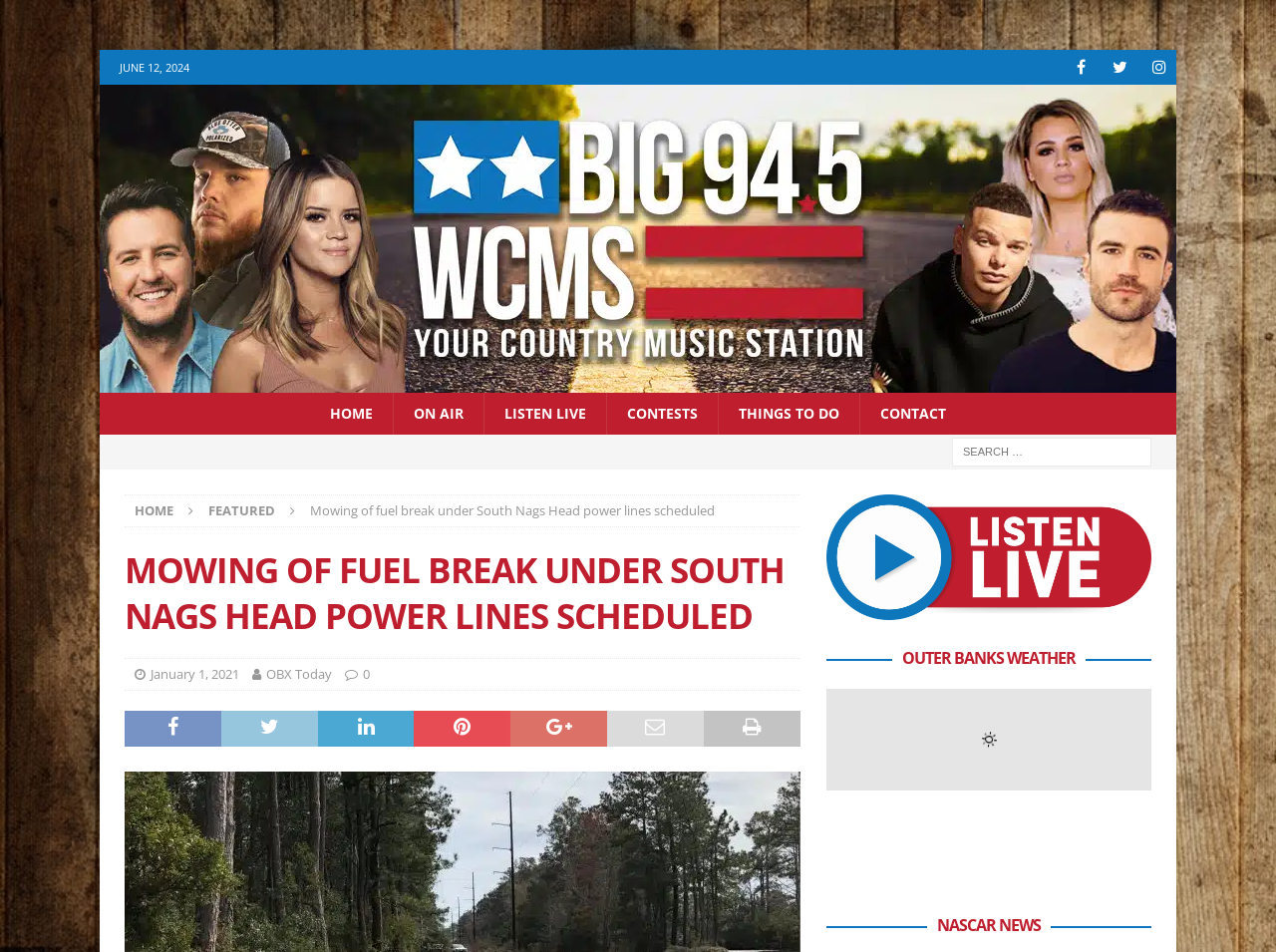Find and specify the bounding box coordinates that correspond to the clickable region for the instruction: "Go to HOME page".

[0.243, 0.413, 0.308, 0.457]